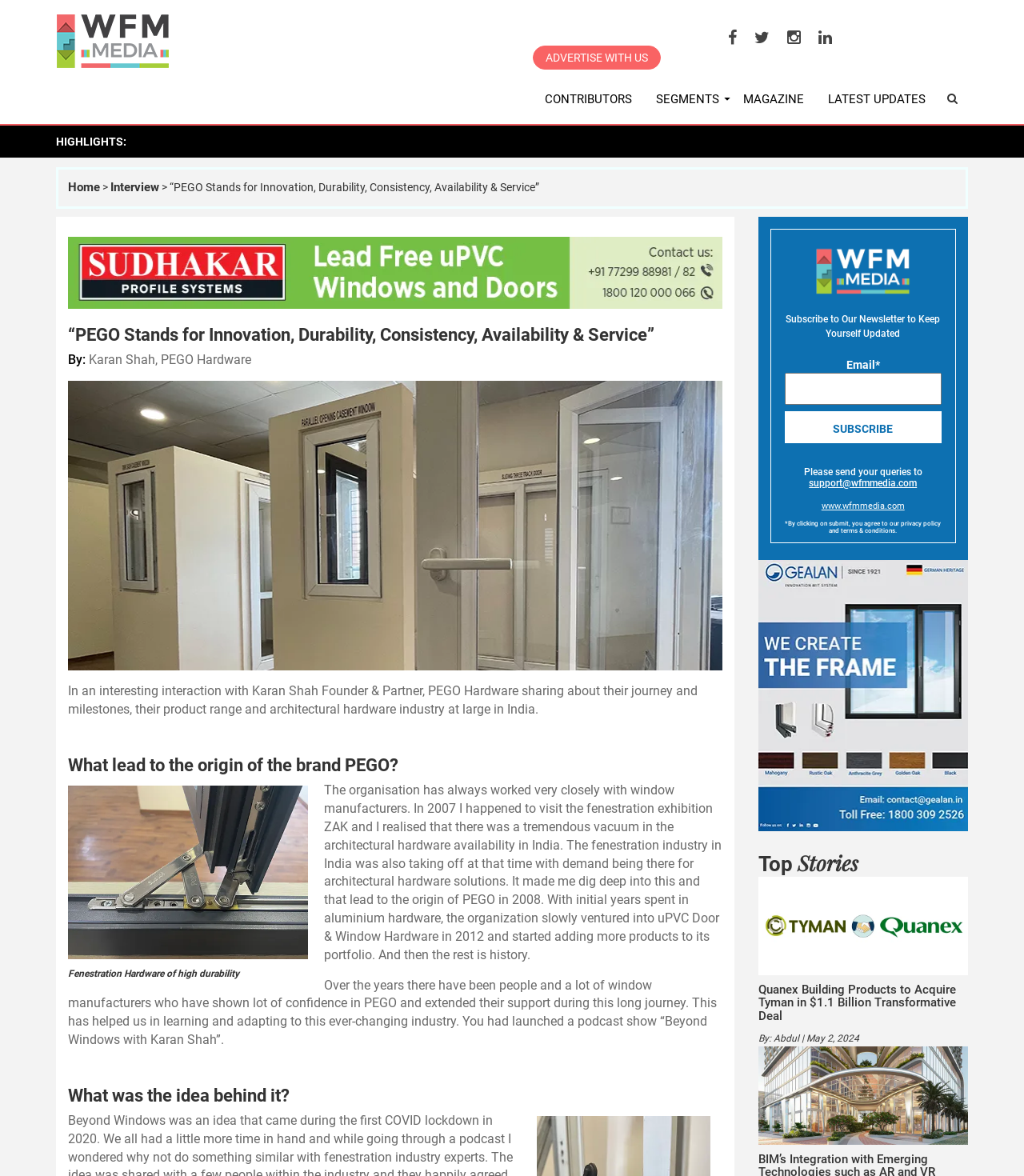What is the name of the exhibition Karan Shah visited in 2007?
Answer the question with a detailed explanation, including all necessary information.

The answer can be found in the text 'In 2007 I happened to visit the fenestration exhibition ZAK and I realised that there was a tremendous vacuum in the architectural hardware availability in India.' which is part of the interview with Karan Shah.